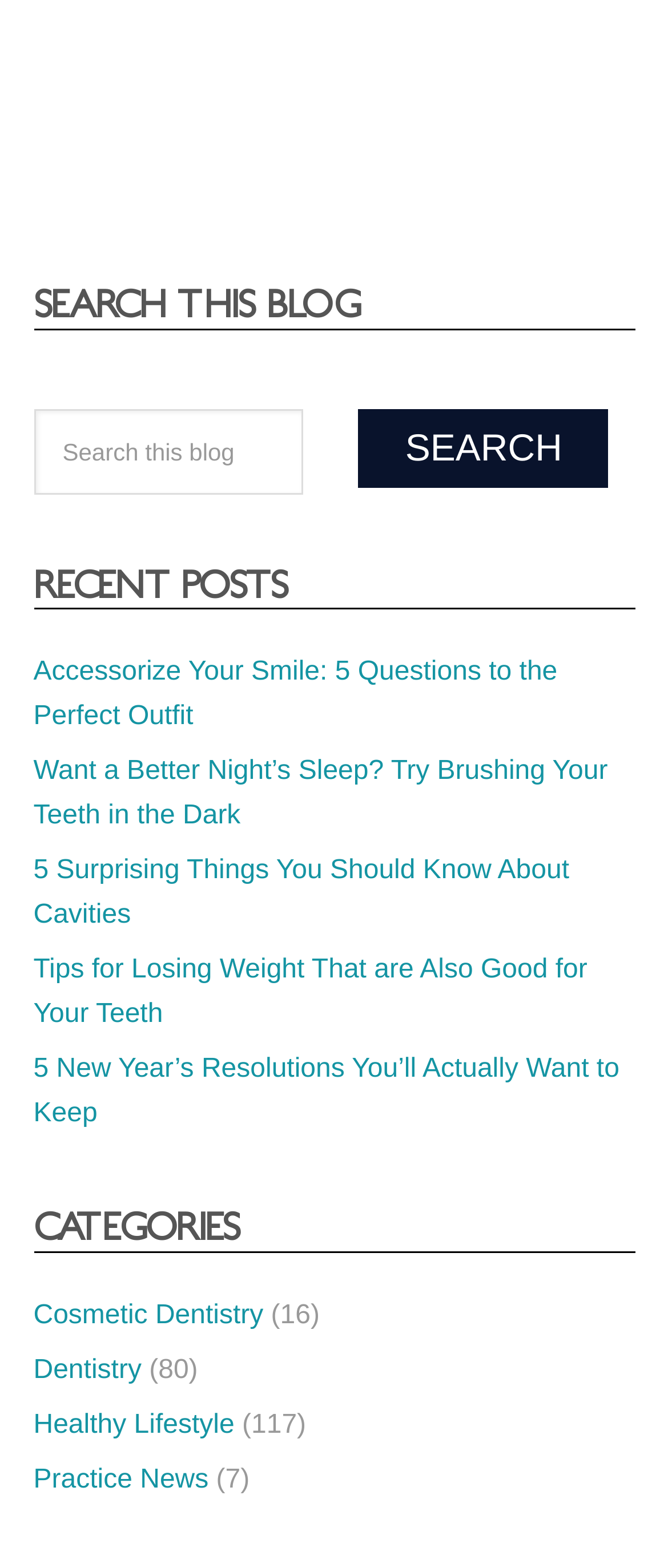What type of content is featured on this blog?
Using the image as a reference, give a one-word or short phrase answer.

Dental and health-related topics